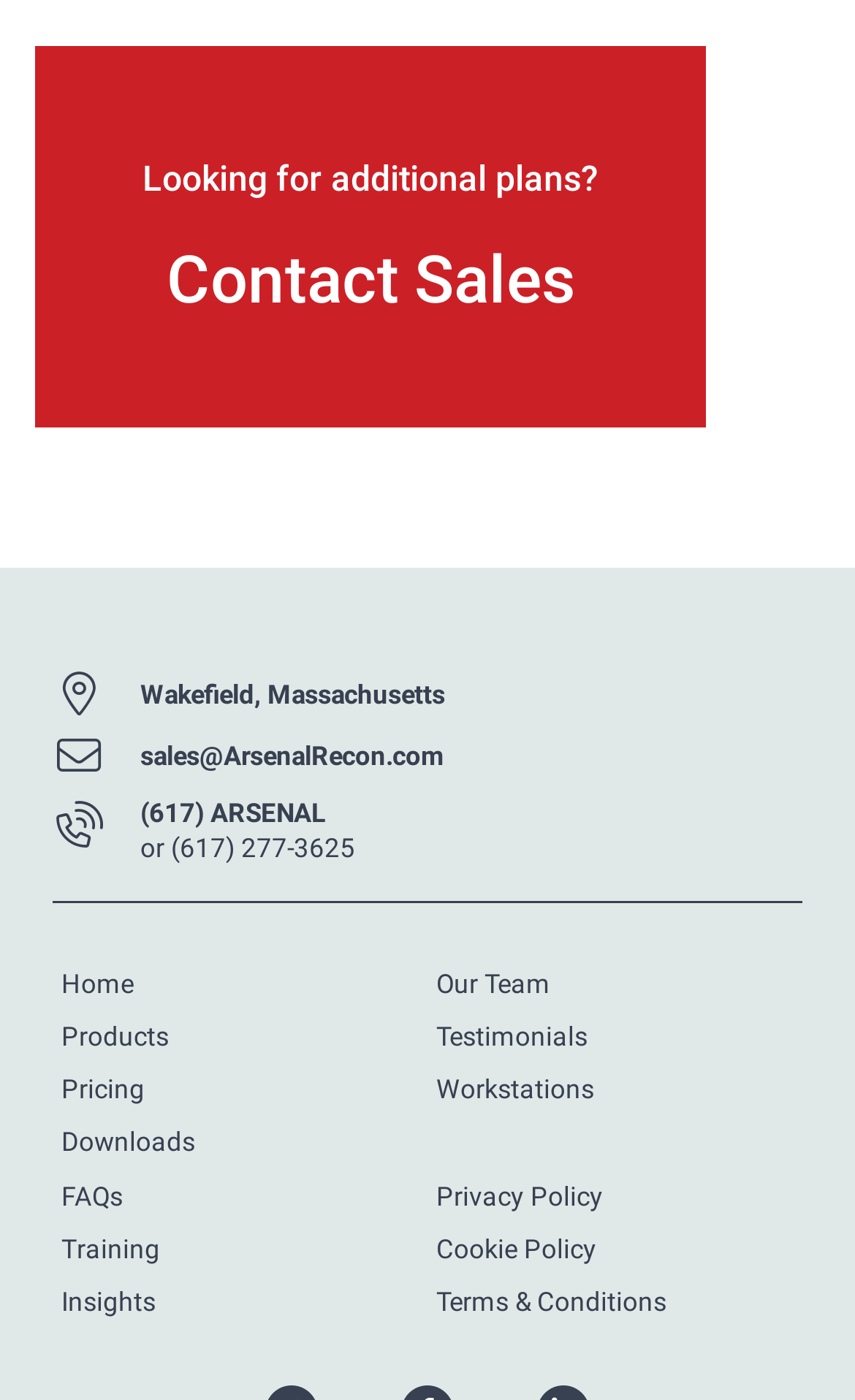What are the types of resources available for download?
Answer the question with a single word or phrase by looking at the picture.

Not specified